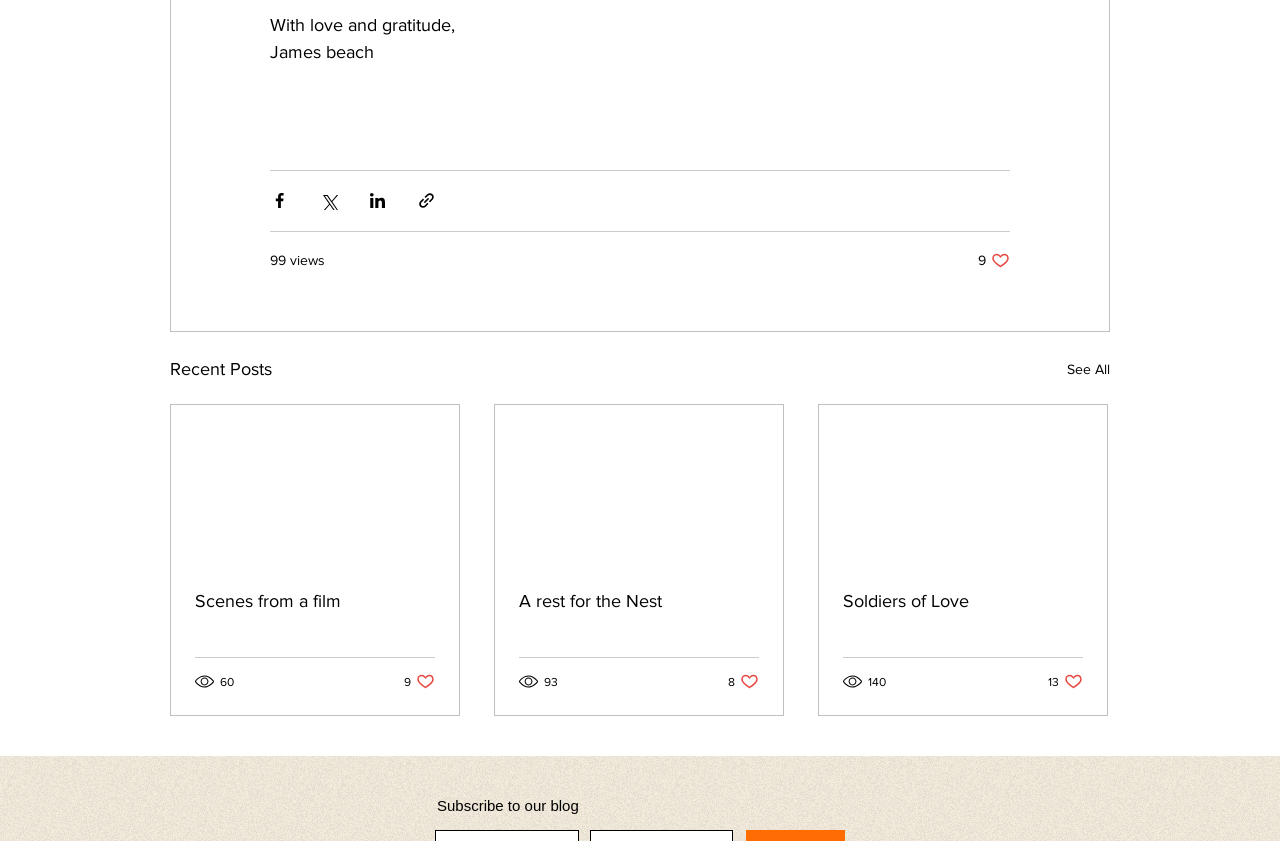What is the title of the second post?
Using the information from the image, answer the question thoroughly.

The second post has a link with the text 'Scenes from a film', which is likely the title of the post.